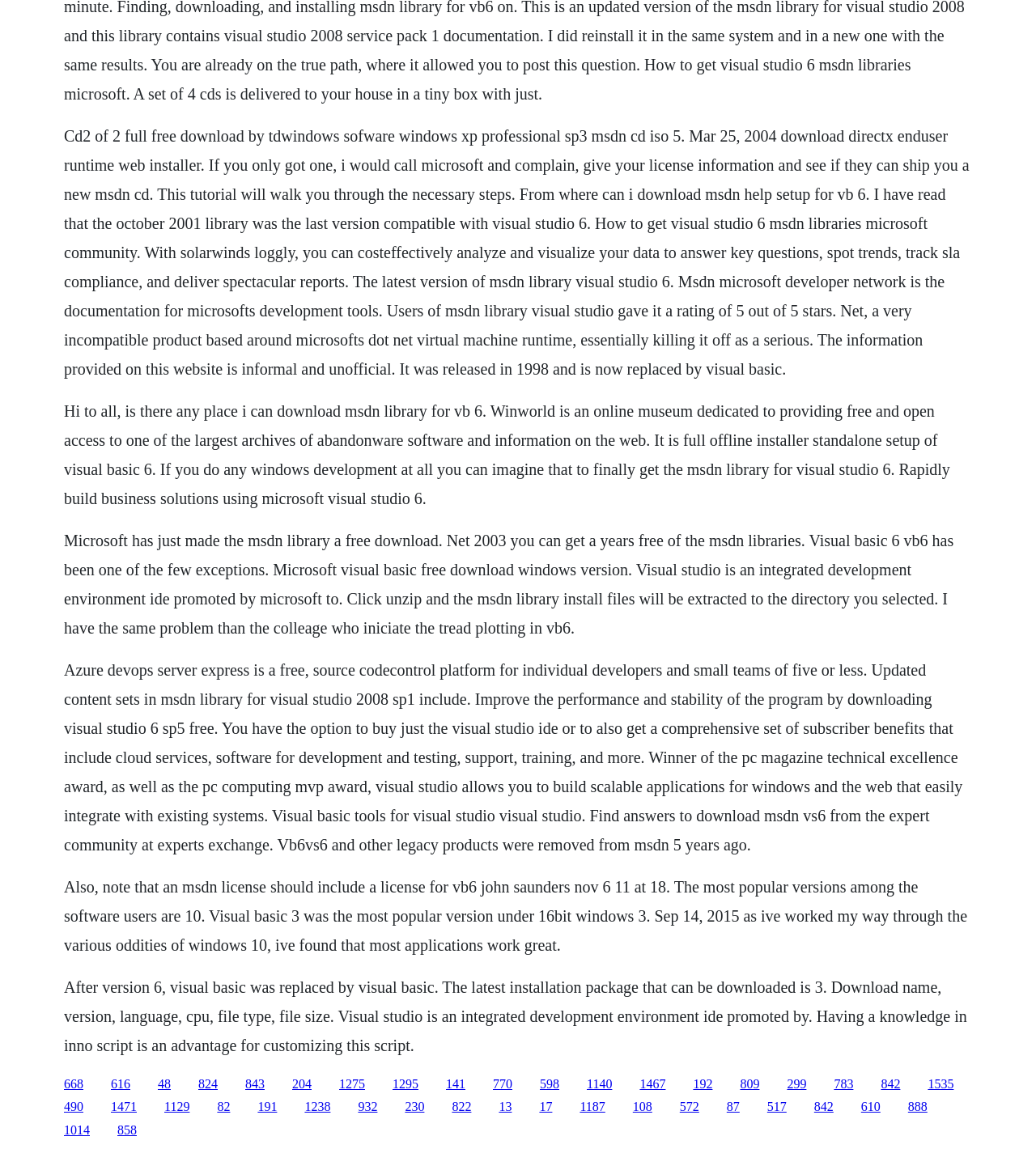Could you highlight the region that needs to be clicked to execute the instruction: "Click the link to get Visual Studio 6 MSDN libraries"?

[0.062, 0.11, 0.936, 0.329]